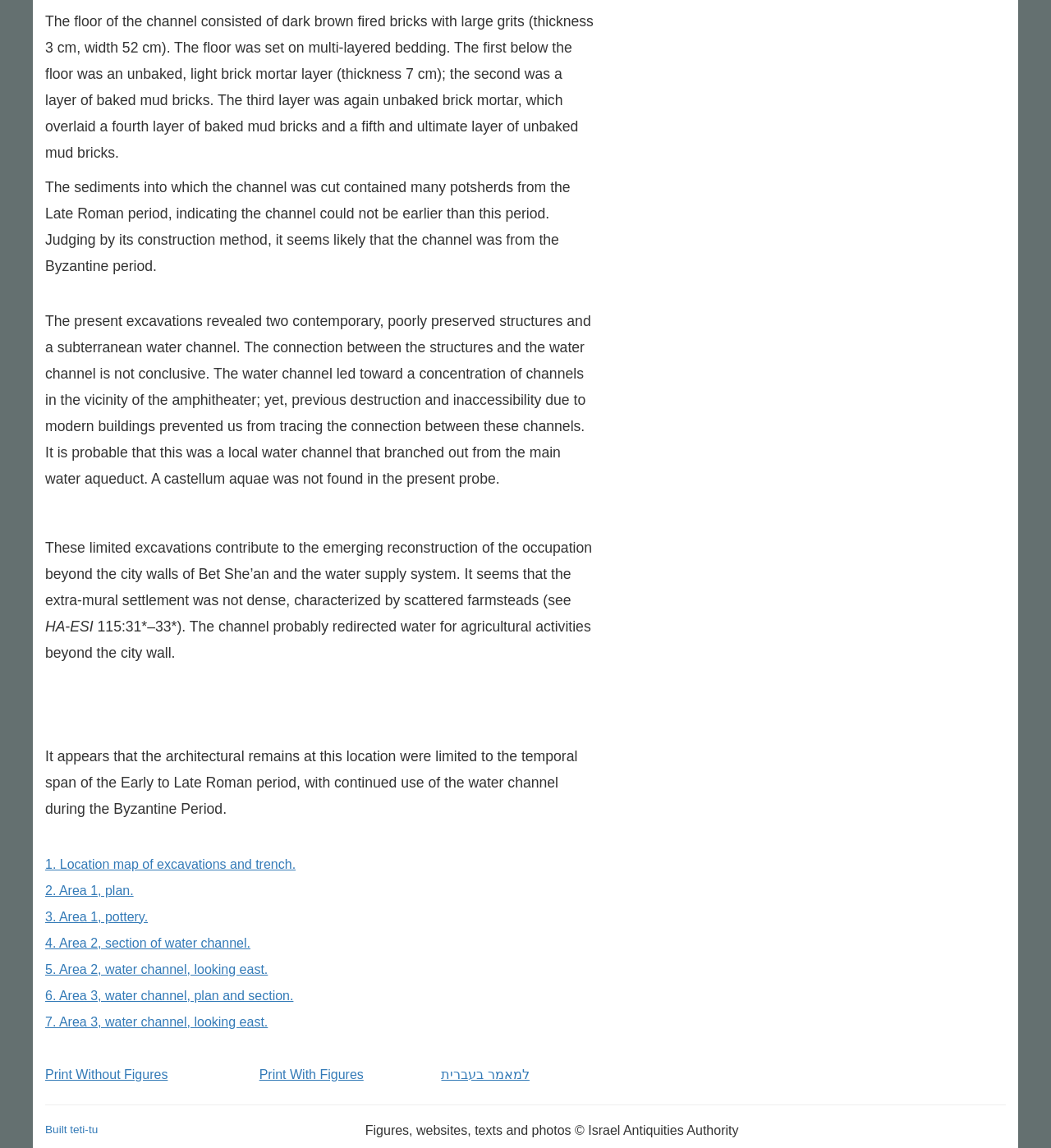Identify the bounding box coordinates of the clickable section necessary to follow the following instruction: "View Area 1 plan". The coordinates should be presented as four float numbers from 0 to 1, i.e., [left, top, right, bottom].

[0.043, 0.769, 0.127, 0.782]